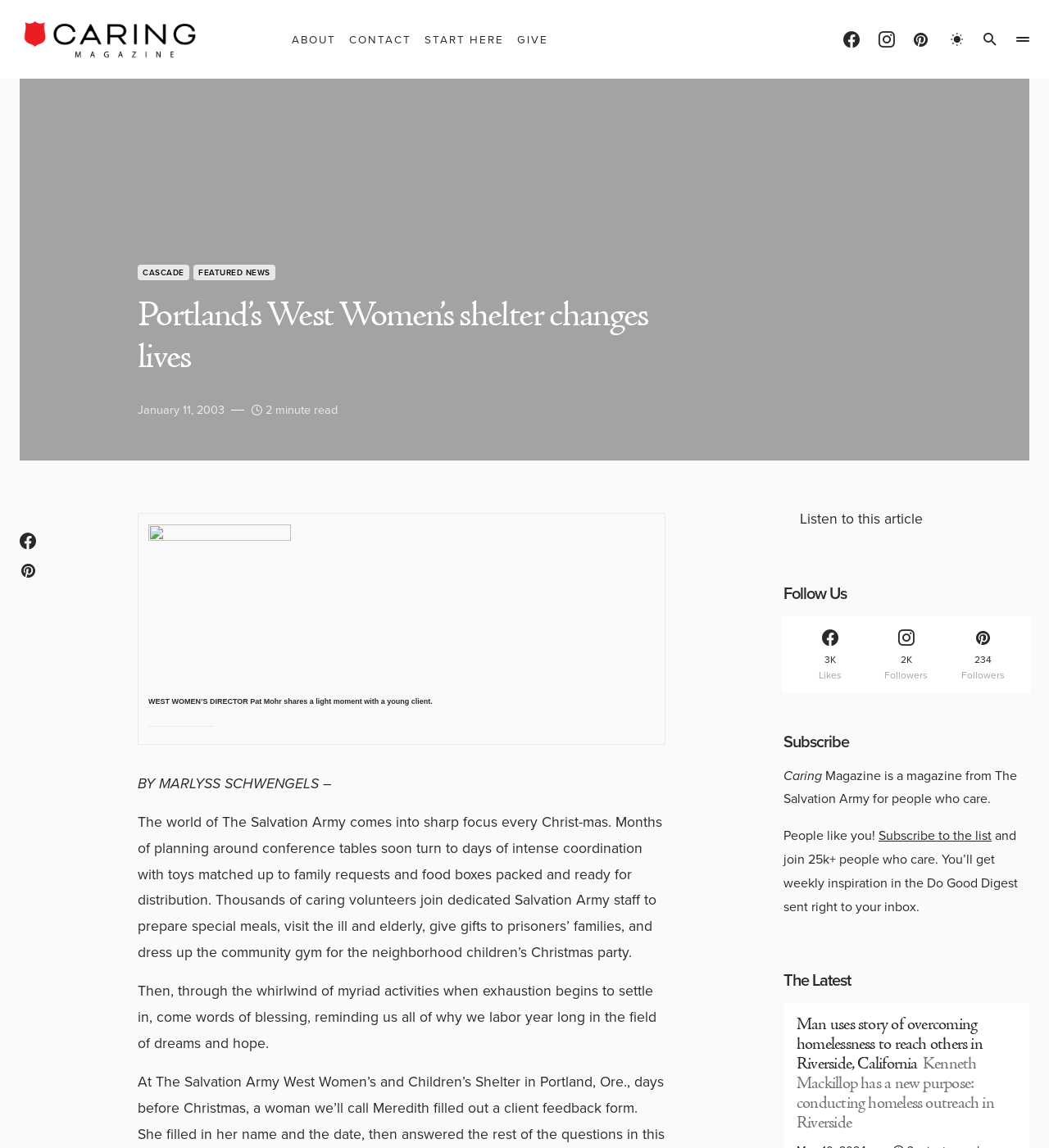Could you determine the bounding box coordinates of the clickable element to complete the instruction: "Read the article about Man uses story of overcoming homelessness to reach others in Riverside, California"? Provide the coordinates as four float numbers between 0 and 1, i.e., [left, top, right, bottom].

[0.759, 0.884, 0.937, 0.937]